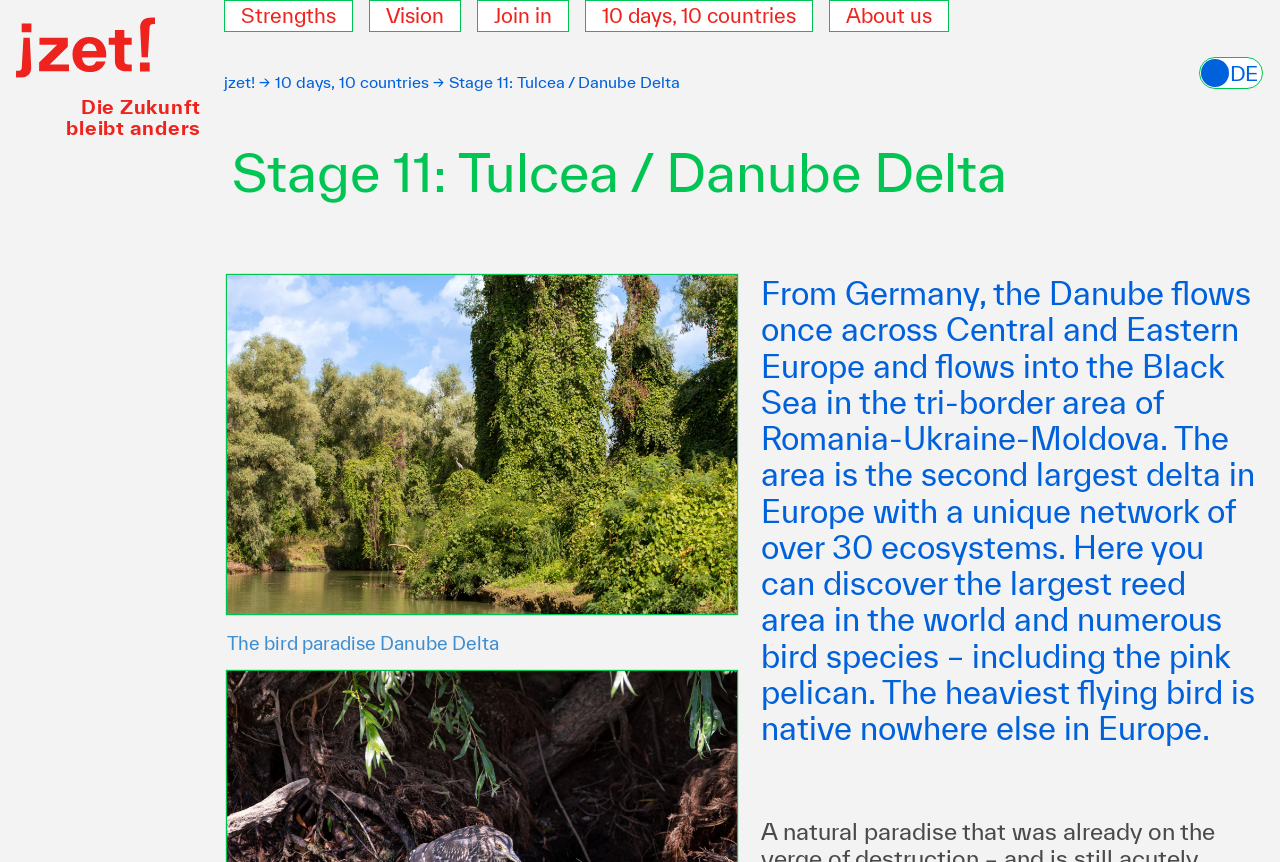Locate the bounding box coordinates of the area to click to fulfill this instruction: "View the vision of Zukunftszentrum Jena". The bounding box should be presented as four float numbers between 0 and 1, in the order [left, top, right, bottom].

[0.288, 0.019, 0.36, 0.055]